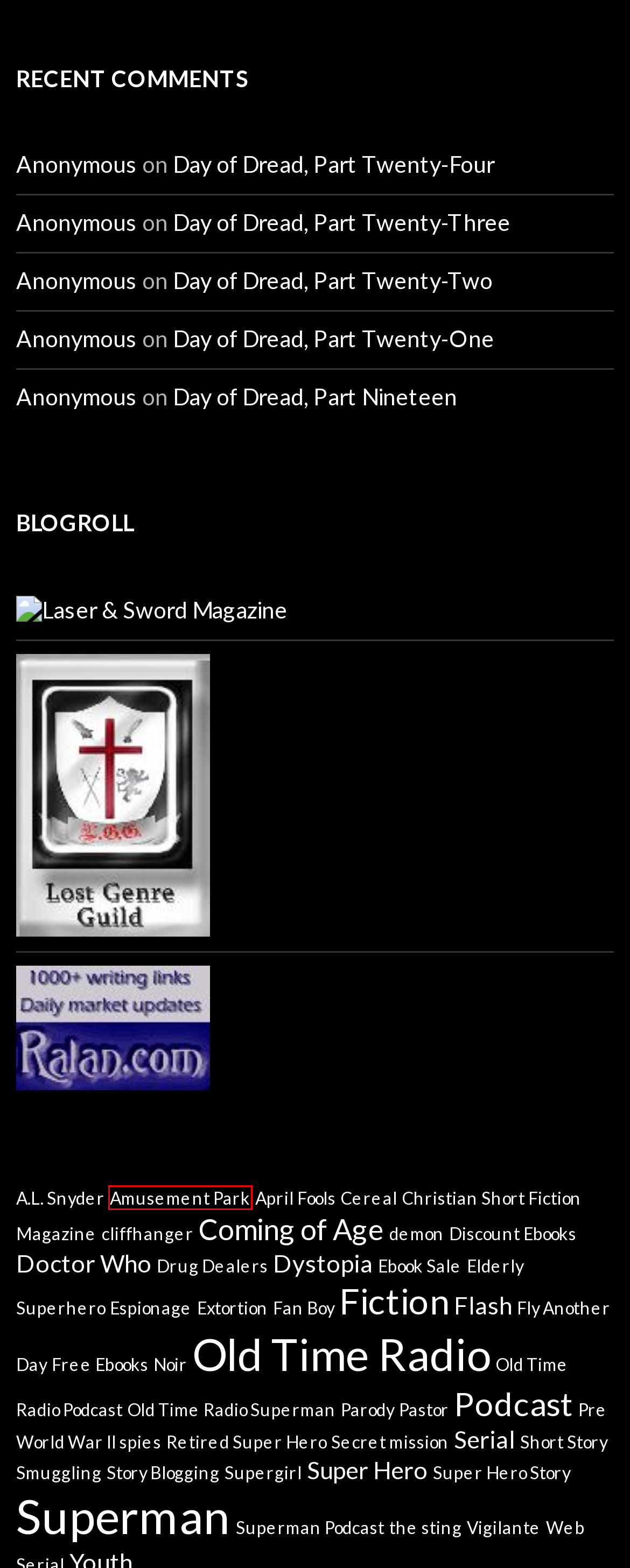Look at the screenshot of a webpage, where a red bounding box highlights an element. Select the best description that matches the new webpage after clicking the highlighted element. Here are the candidates:
A. Christian Short Fiction Magazine | Laser and Sword Media
B. Amusement Park | Laser and Sword Media
C. Dystopia | Laser and Sword Media
D. Day of Dread, Part Twenty-Five | Laser and Sword Media
E. the sting | Laser and Sword Media
F. Day of Dread, Part Twenty-Two | Laser and Sword Media
G. Doctor Who | Laser and Sword Media
H. Extortion | Laser and Sword Media

B